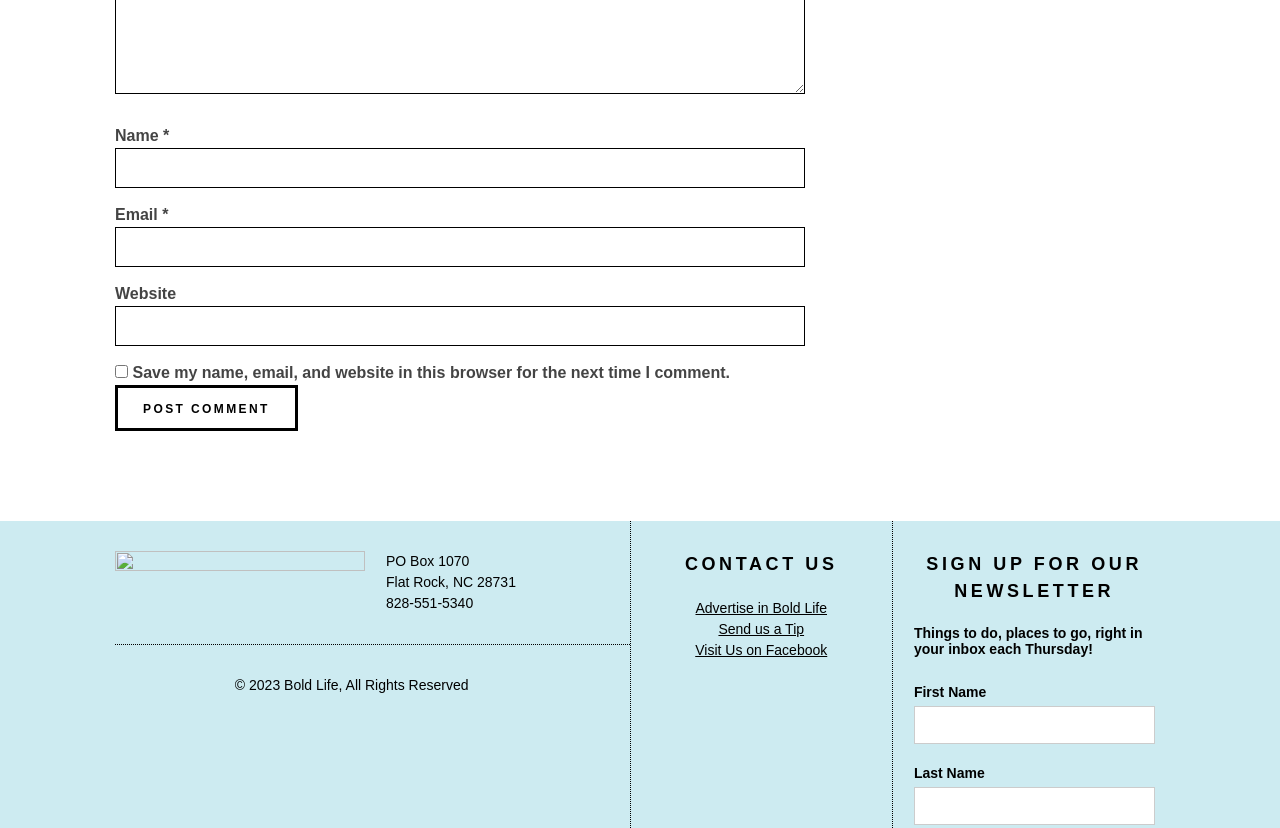Based on the image, please respond to the question with as much detail as possible:
What is the purpose of the checkbox?

I inferred the purpose of the checkbox by reading the text next to it, which says 'Save my name, email, and website in this browser for the next time I comment.' This suggests that the checkbox is used to save comment information for future use.